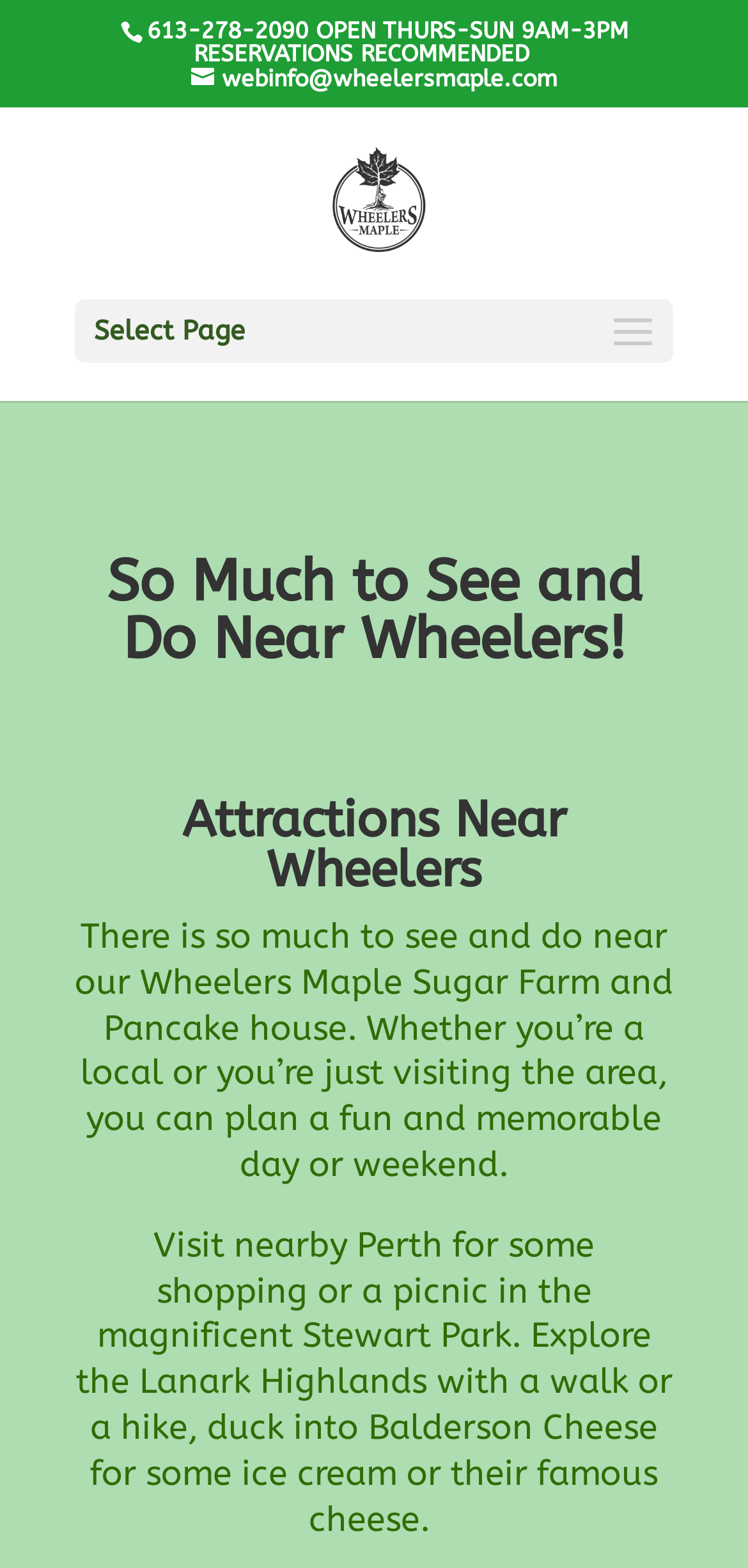Please answer the following question using a single word or phrase: 
What is the name of the sugar farm and pancake house?

Wheelers Maple Sugar Farm and Pancake house